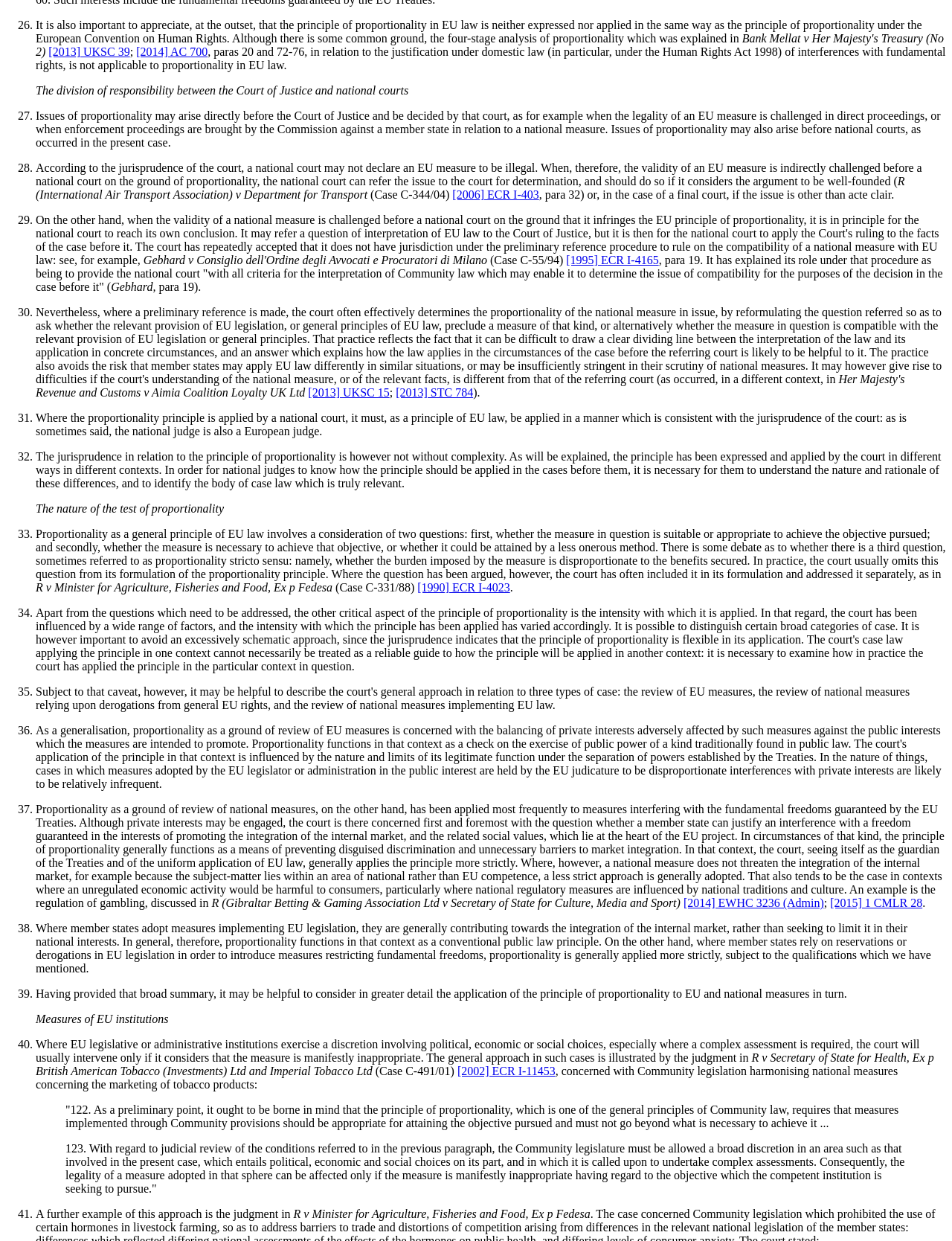Locate the bounding box coordinates of the element's region that should be clicked to carry out the following instruction: "follow the link '[2006] ECR I-403'". The coordinates need to be four float numbers between 0 and 1, i.e., [left, top, right, bottom].

[0.475, 0.152, 0.566, 0.162]